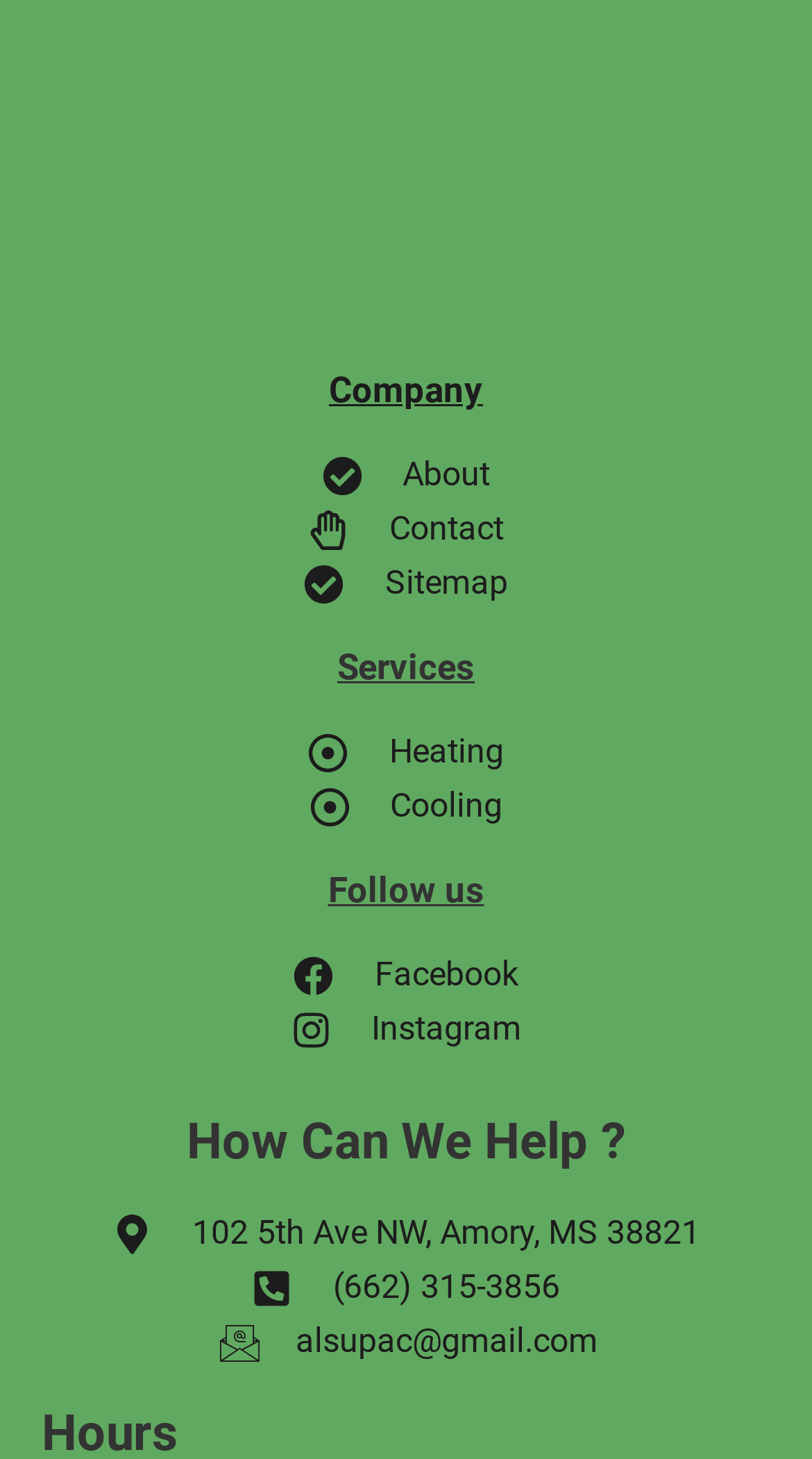Specify the bounding box coordinates of the element's region that should be clicked to achieve the following instruction: "Click on About". The bounding box coordinates consist of four float numbers between 0 and 1, in the format [left, top, right, bottom].

[0.051, 0.309, 0.949, 0.343]